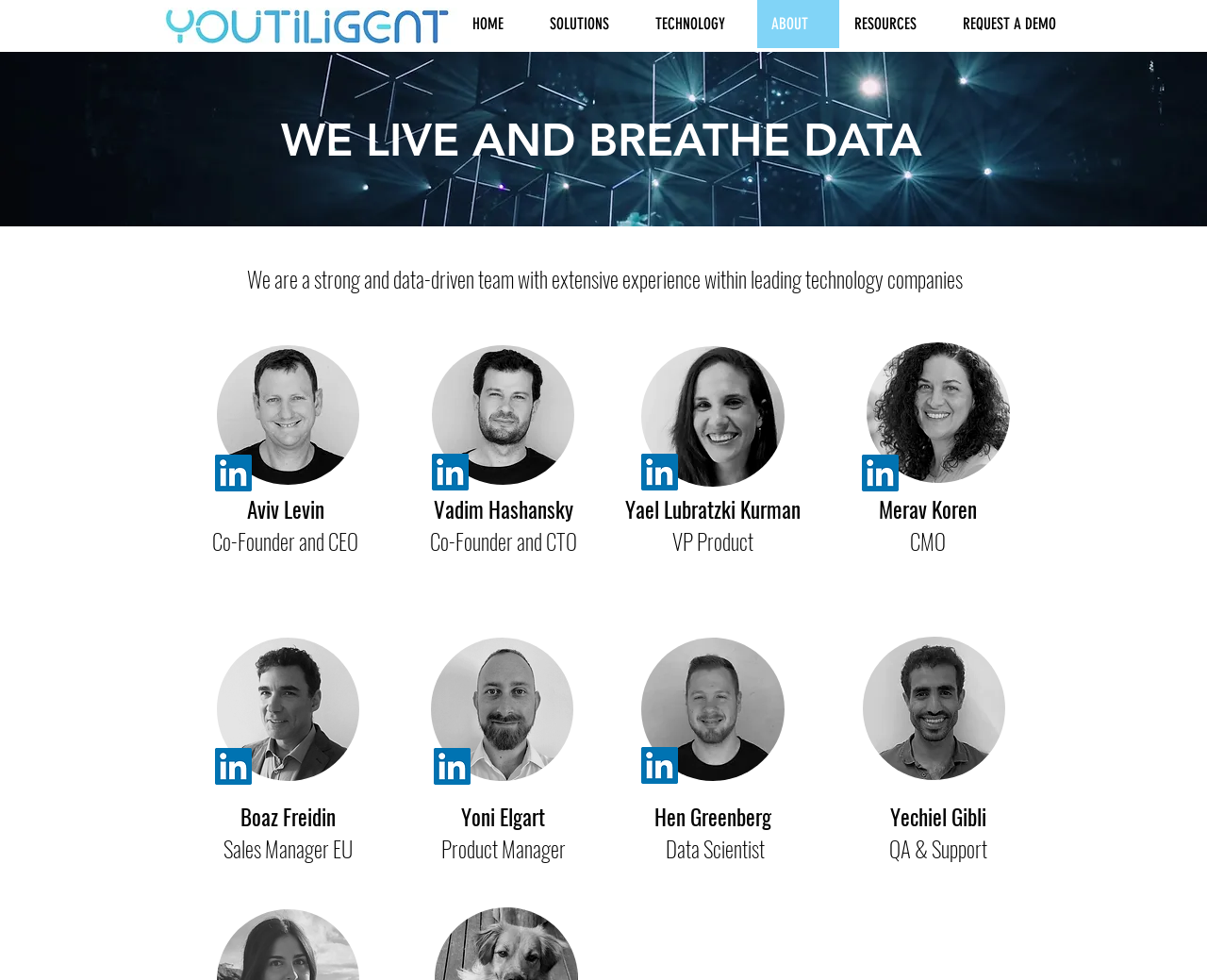Could you provide the bounding box coordinates for the portion of the screen to click to complete this instruction: "Read about Yechiel Gibli"?

[0.655, 0.817, 0.898, 0.883]